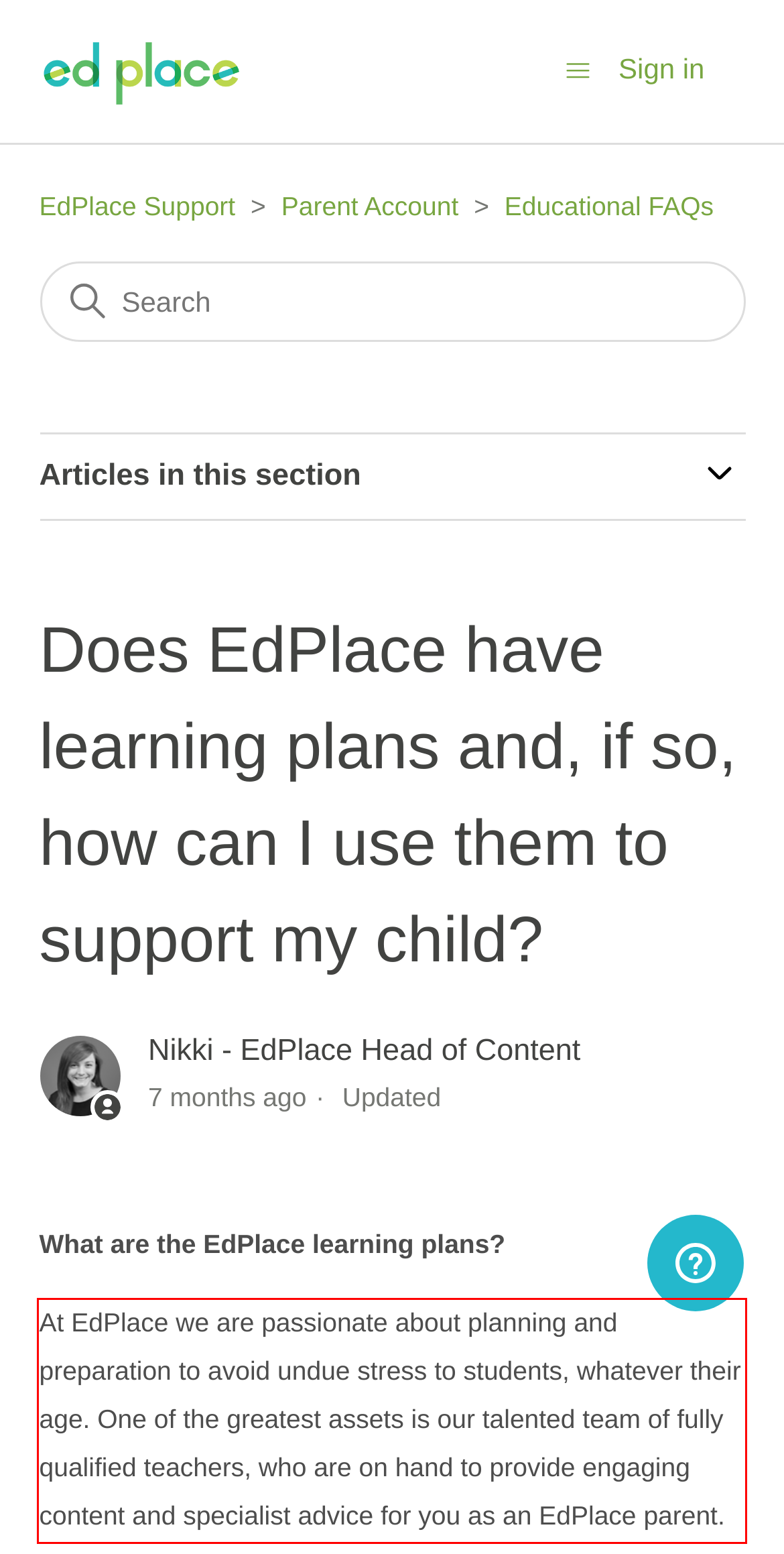You have a screenshot of a webpage with a red bounding box. Identify and extract the text content located inside the red bounding box.

At EdPlace we are passionate about planning and preparation to avoid undue stress to students, whatever their age. One of the greatest assets is our talented team of fully qualified teachers, who are on hand to provide engaging content and specialist advice for you as an EdPlace parent.